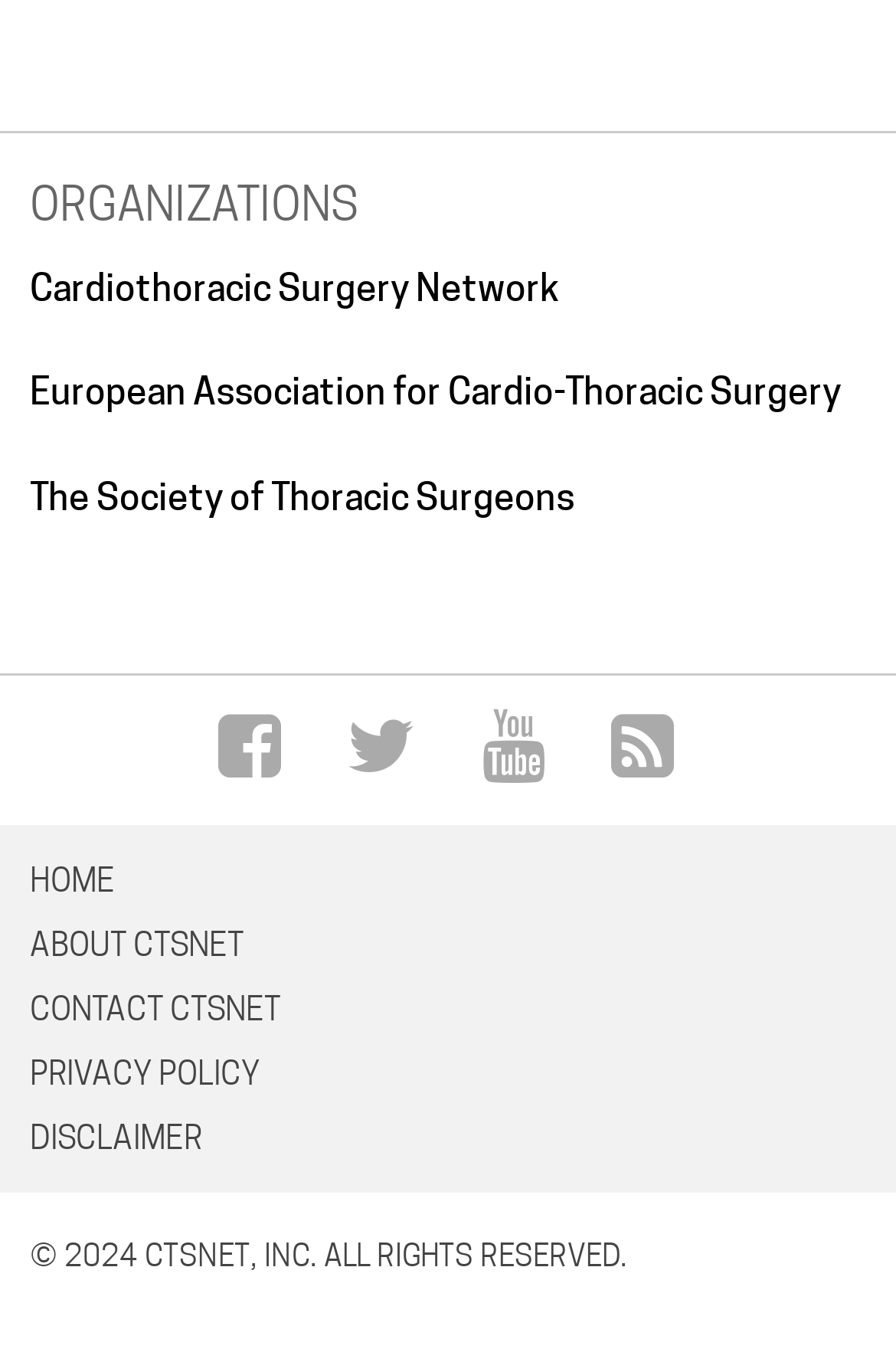What social media platforms are available on the webpage?
Provide a one-word or short-phrase answer based on the image.

Facebook, Twitter, YouTube, RSS